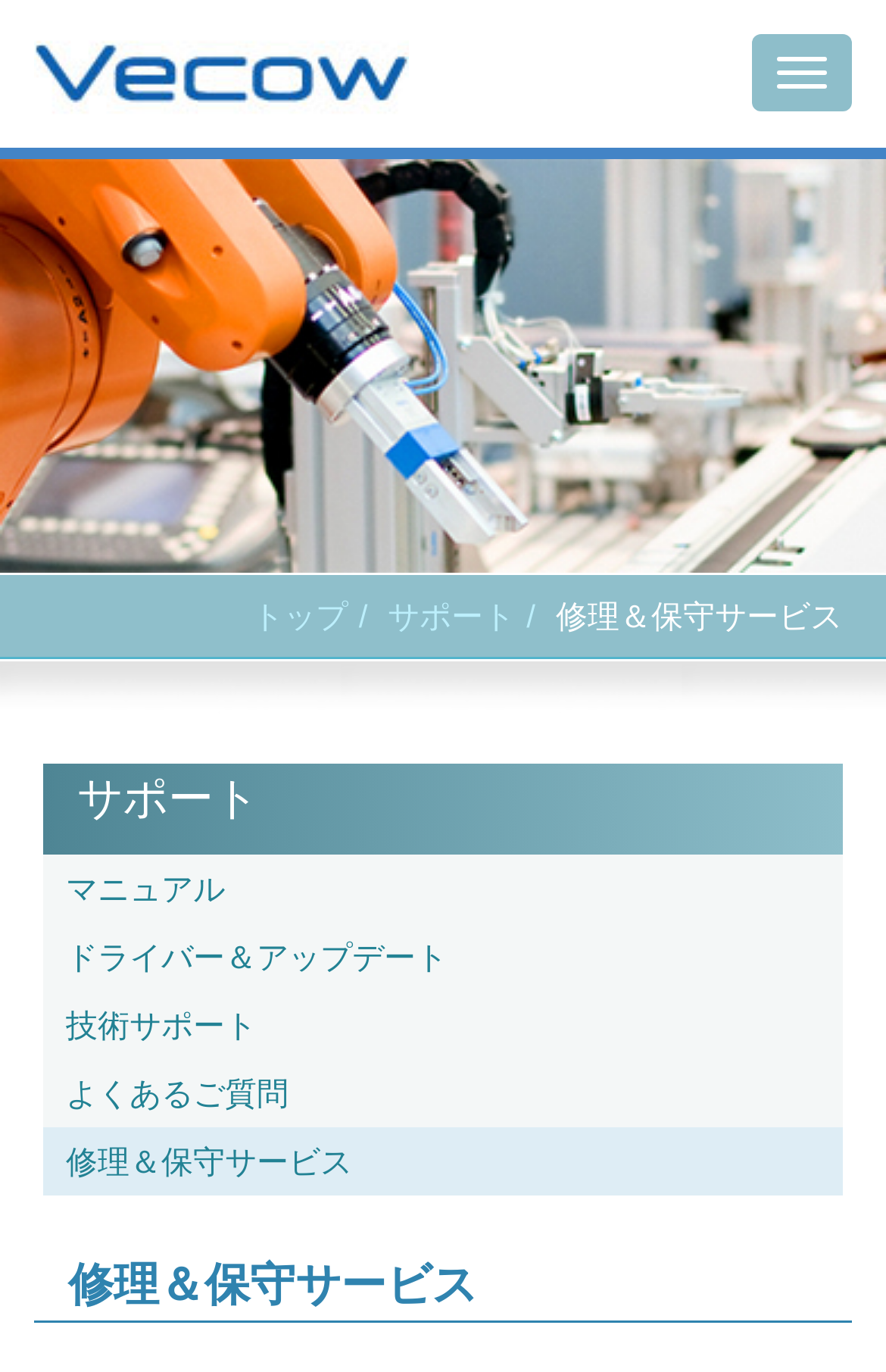Find the bounding box coordinates of the clickable element required to execute the following instruction: "Click the Vecow link". Provide the coordinates as four float numbers between 0 and 1, i.e., [left, top, right, bottom].

[0.038, 0.017, 0.462, 0.093]